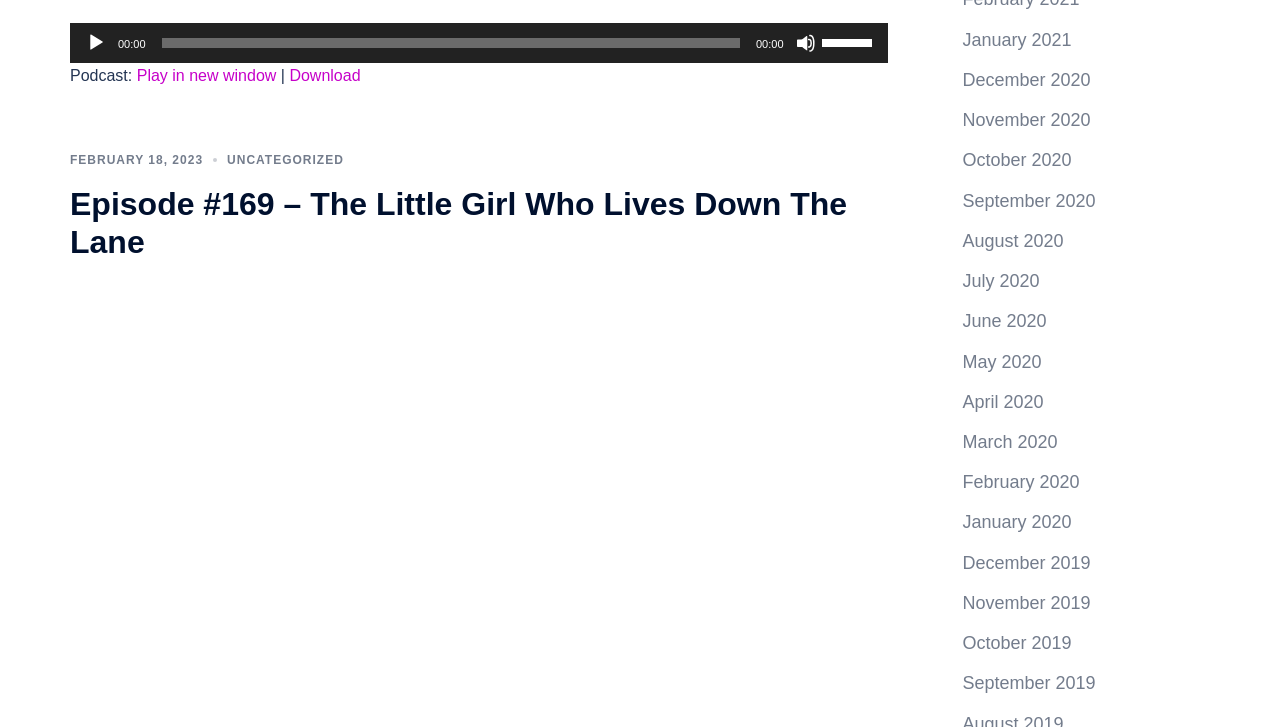Please find the bounding box coordinates of the element that must be clicked to perform the given instruction: "View the episode details". The coordinates should be four float numbers from 0 to 1, i.e., [left, top, right, bottom].

[0.055, 0.254, 0.693, 0.36]